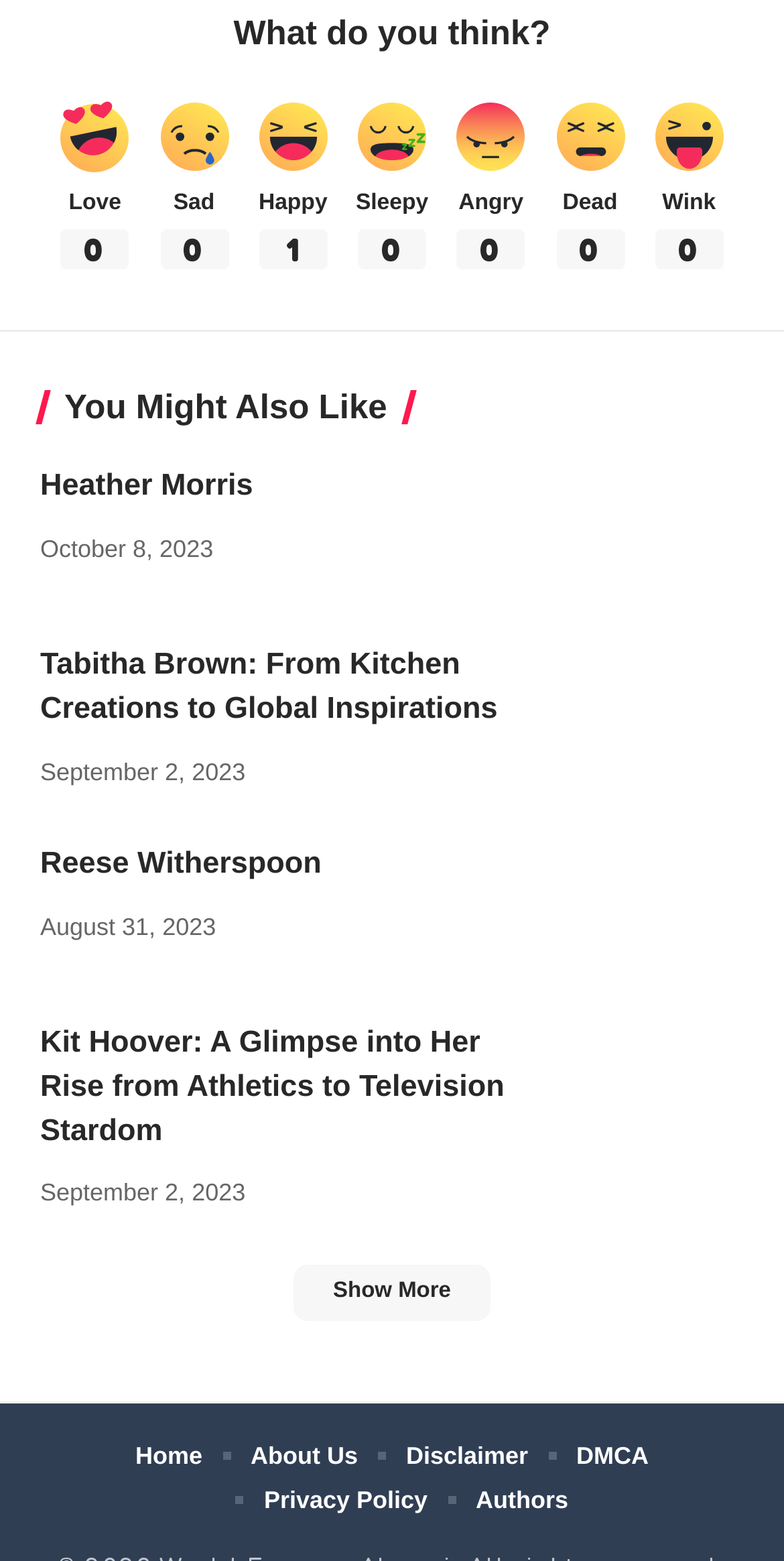What is the title of the first article?
Based on the visual, give a brief answer using one word or a short phrase.

Heather Morris